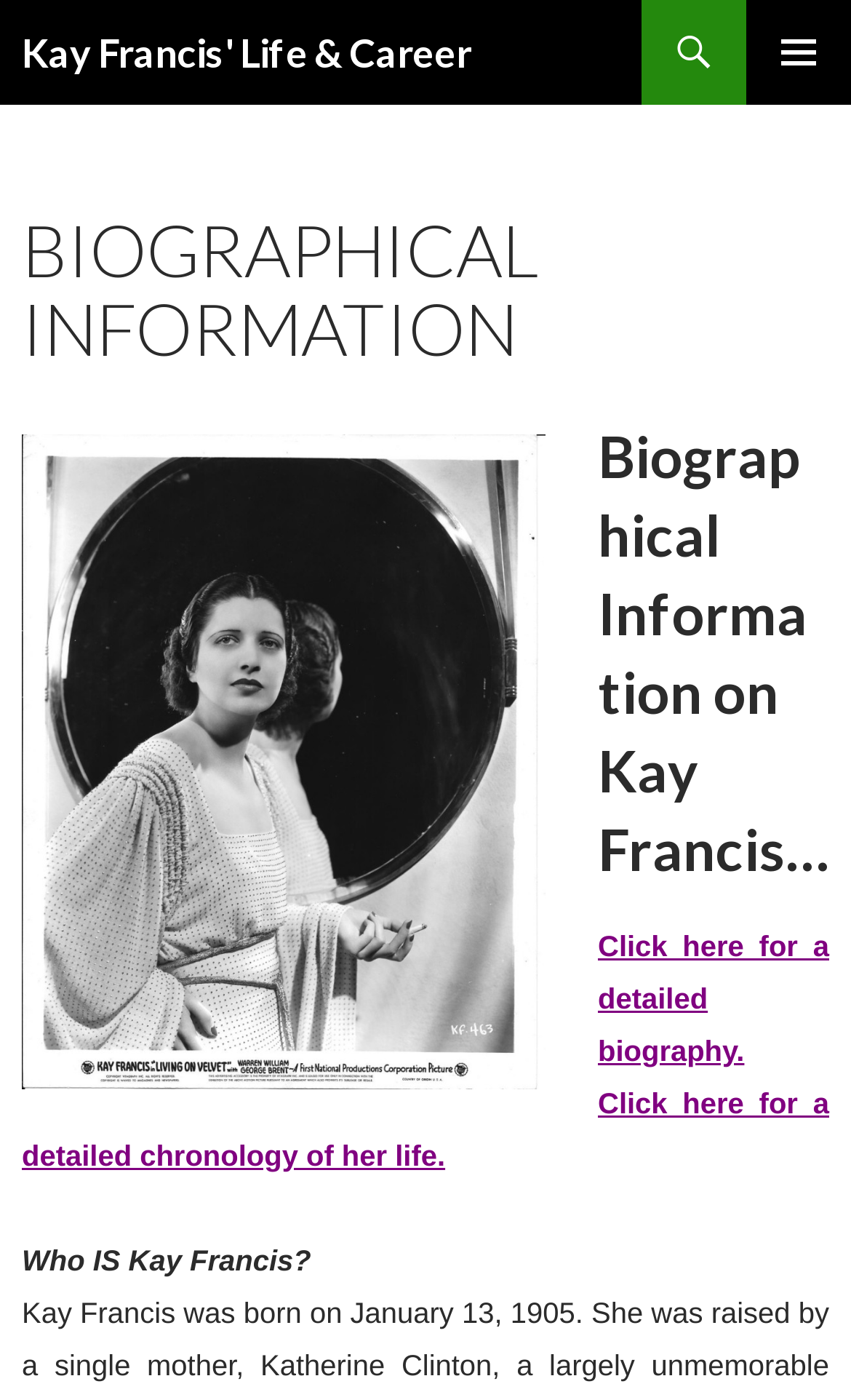Give a short answer to this question using one word or a phrase:
What is the name of the person whose life and career is described?

Kay Francis